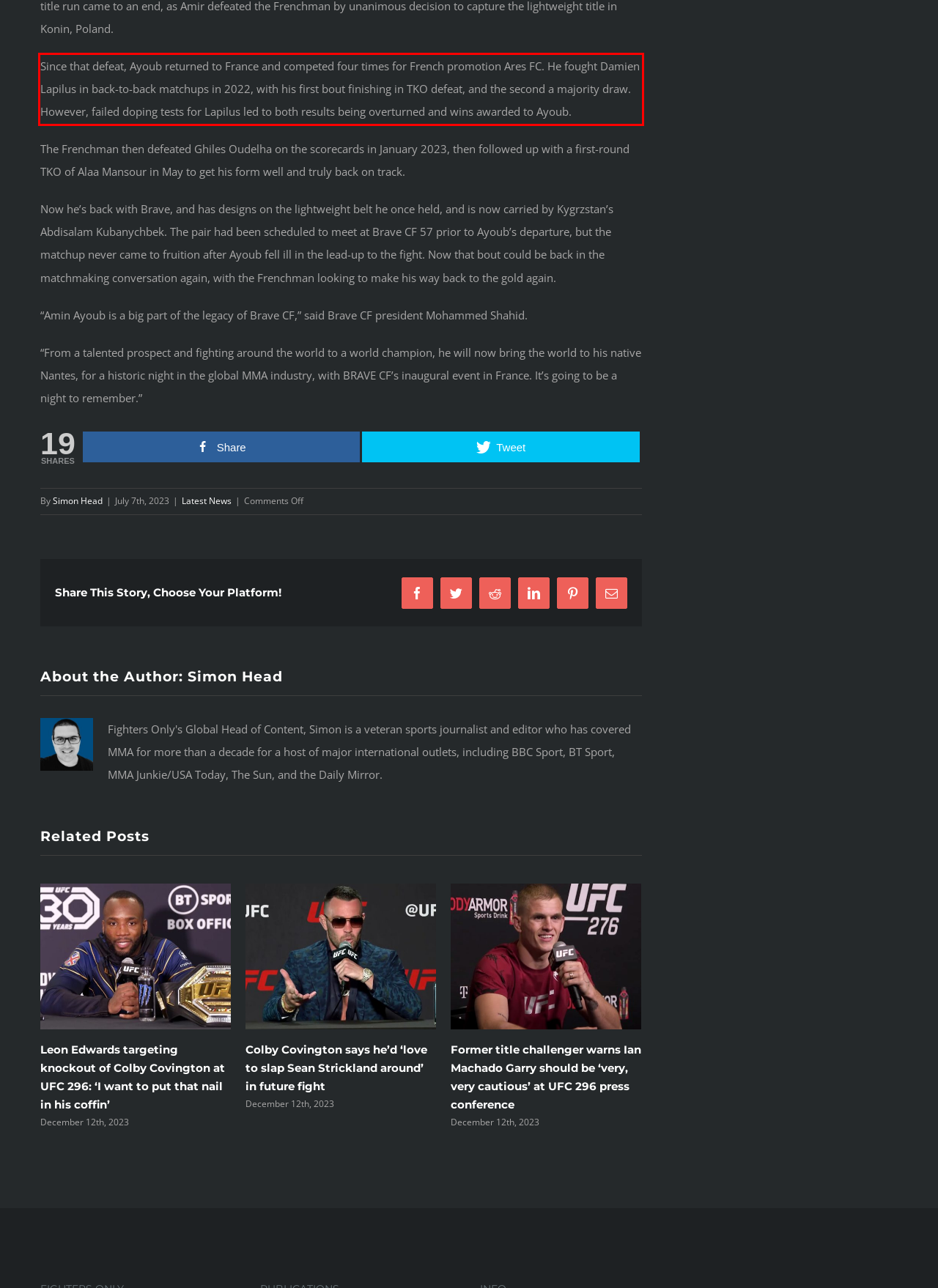Given a webpage screenshot with a red bounding box, perform OCR to read and deliver the text enclosed by the red bounding box.

Since that defeat, Ayoub returned to France and competed four times for French promotion Ares FC. He fought Damien Lapilus in back-to-back matchups in 2022, with his first bout finishing in TKO defeat, and the second a majority draw. However, failed doping tests for Lapilus led to both results being overturned and wins awarded to Ayoub.